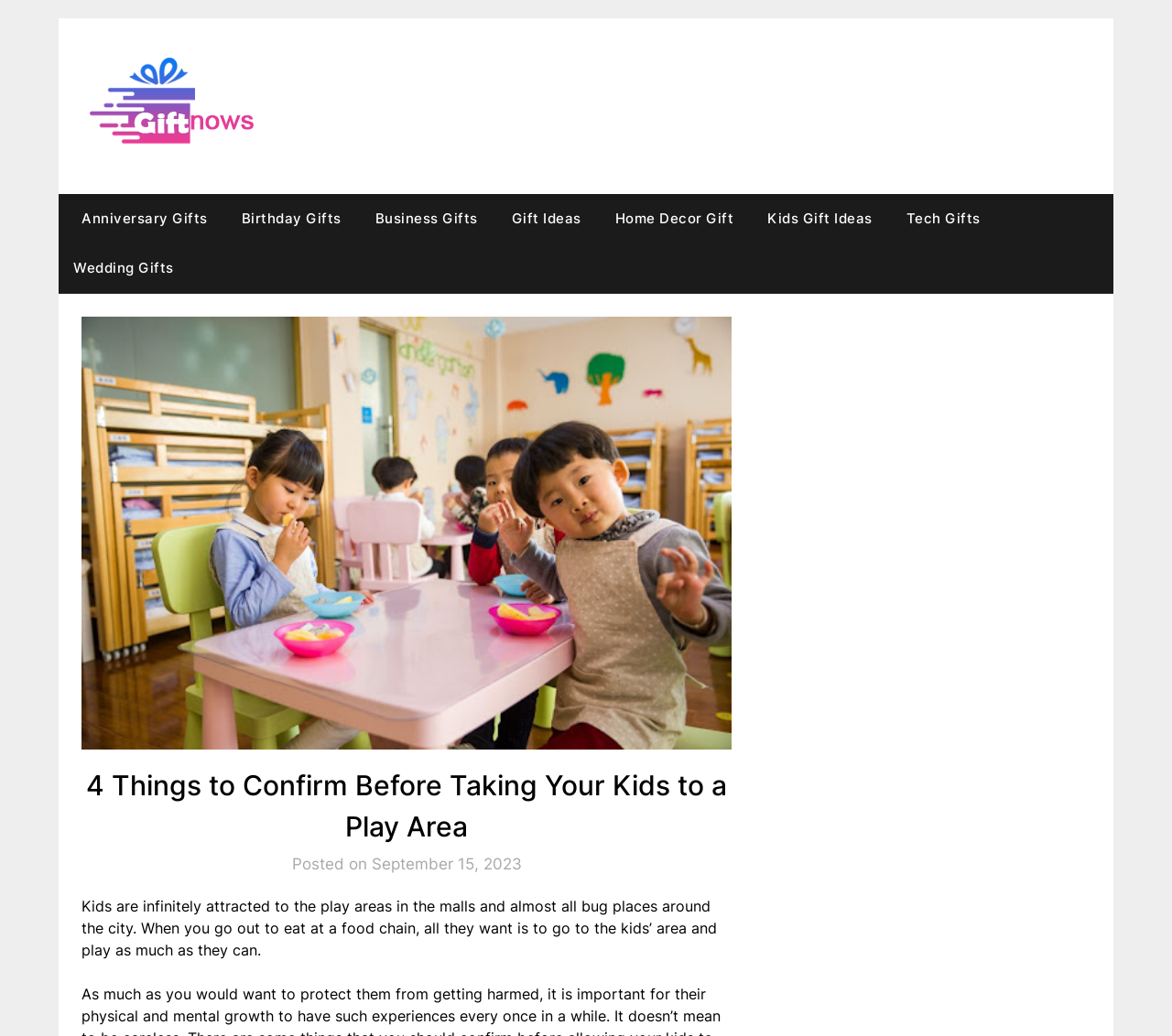Please determine the bounding box coordinates of the section I need to click to accomplish this instruction: "click on Gift Nows".

[0.073, 0.053, 0.223, 0.141]